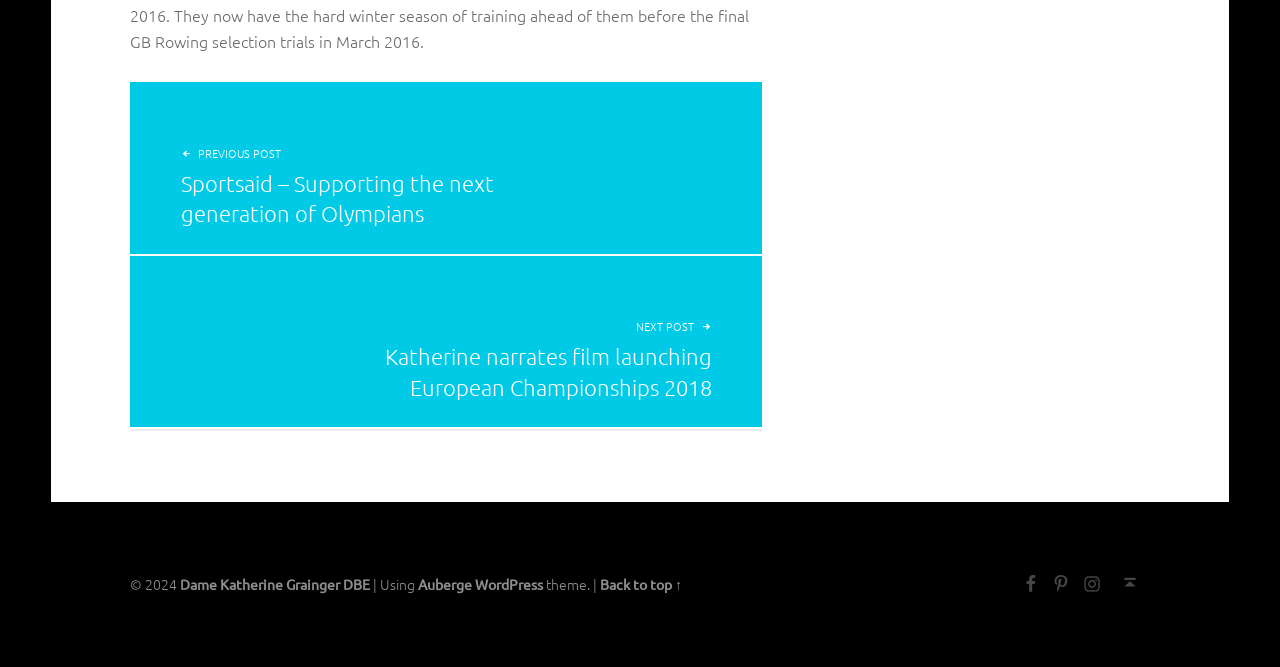Kindly provide the bounding box coordinates of the section you need to click on to fulfill the given instruction: "go to previous post".

[0.102, 0.124, 0.596, 0.381]